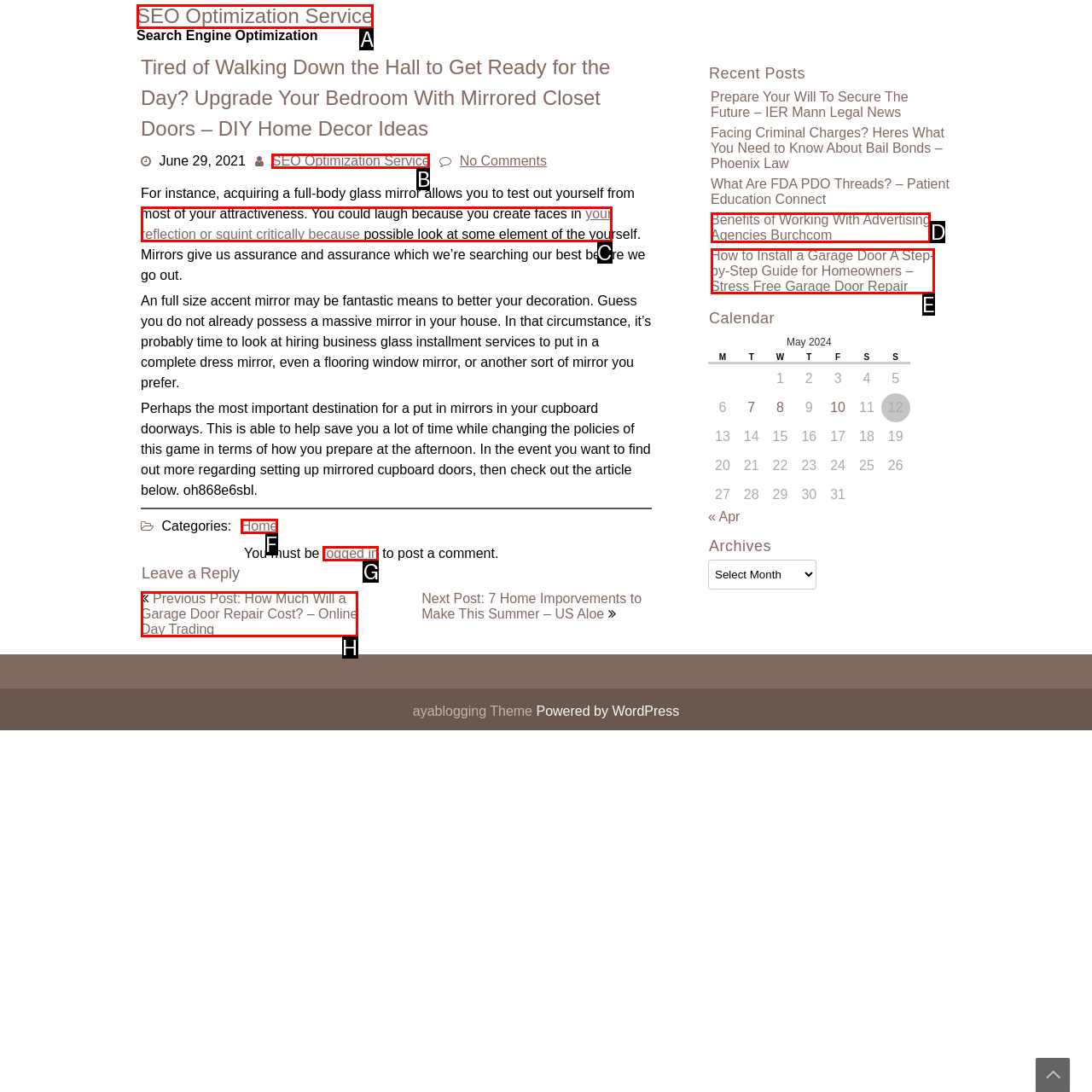Identify the correct letter of the UI element to click for this task: Click on the link to read more about SEO Optimization Service
Respond with the letter from the listed options.

A